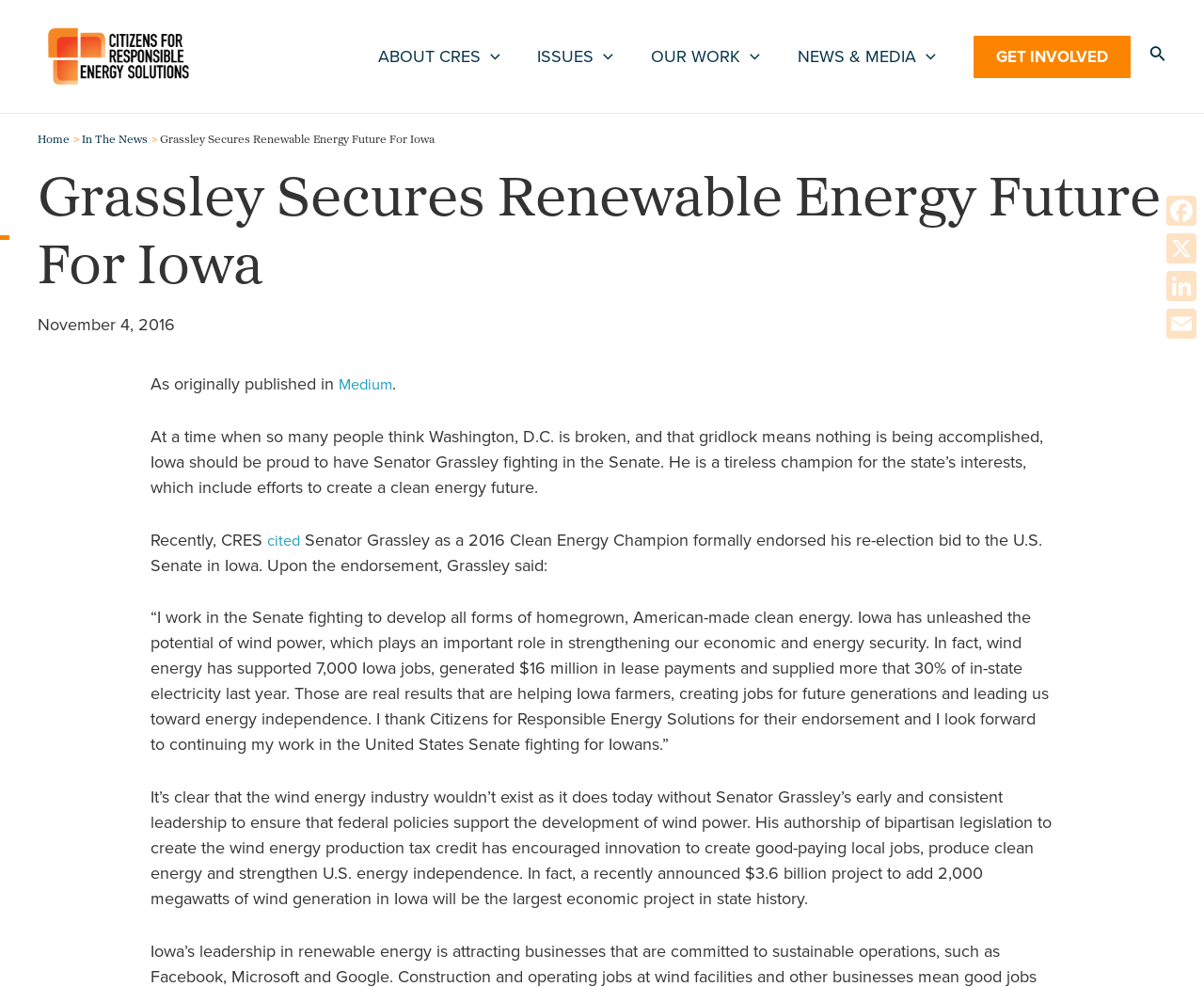Using the given description, provide the bounding box coordinates formatted as (top-left x, top-left y, bottom-right x, bottom-right y), with all values being floating point numbers between 0 and 1. Description: In The News

[0.068, 0.137, 0.123, 0.148]